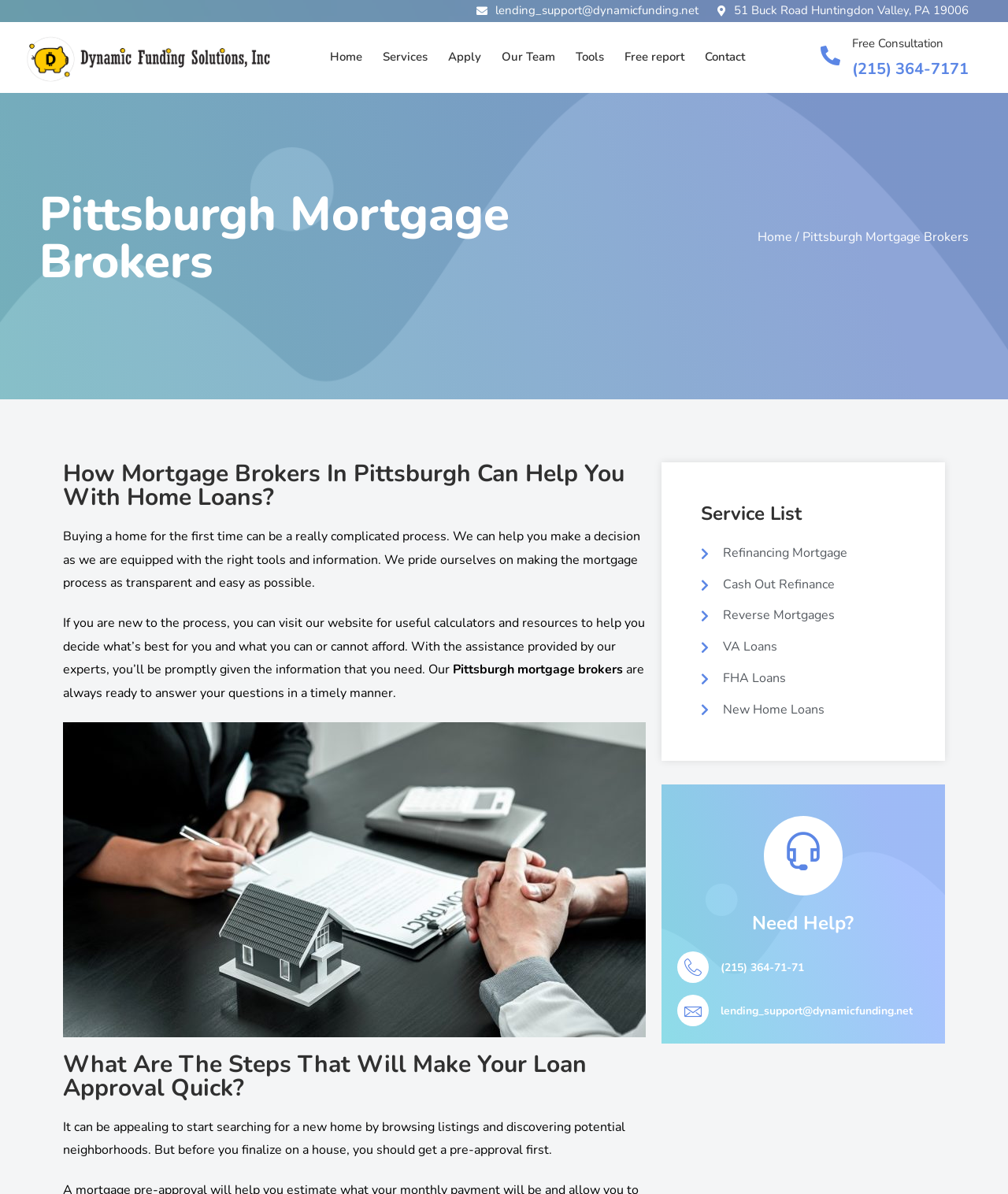What is the address of Pittsburgh Mortgage Brokers?
Carefully analyze the image and provide a detailed answer to the question.

I found the address by looking at the static text element with the bounding box coordinates [0.728, 0.002, 0.961, 0.015], which contains the address information.